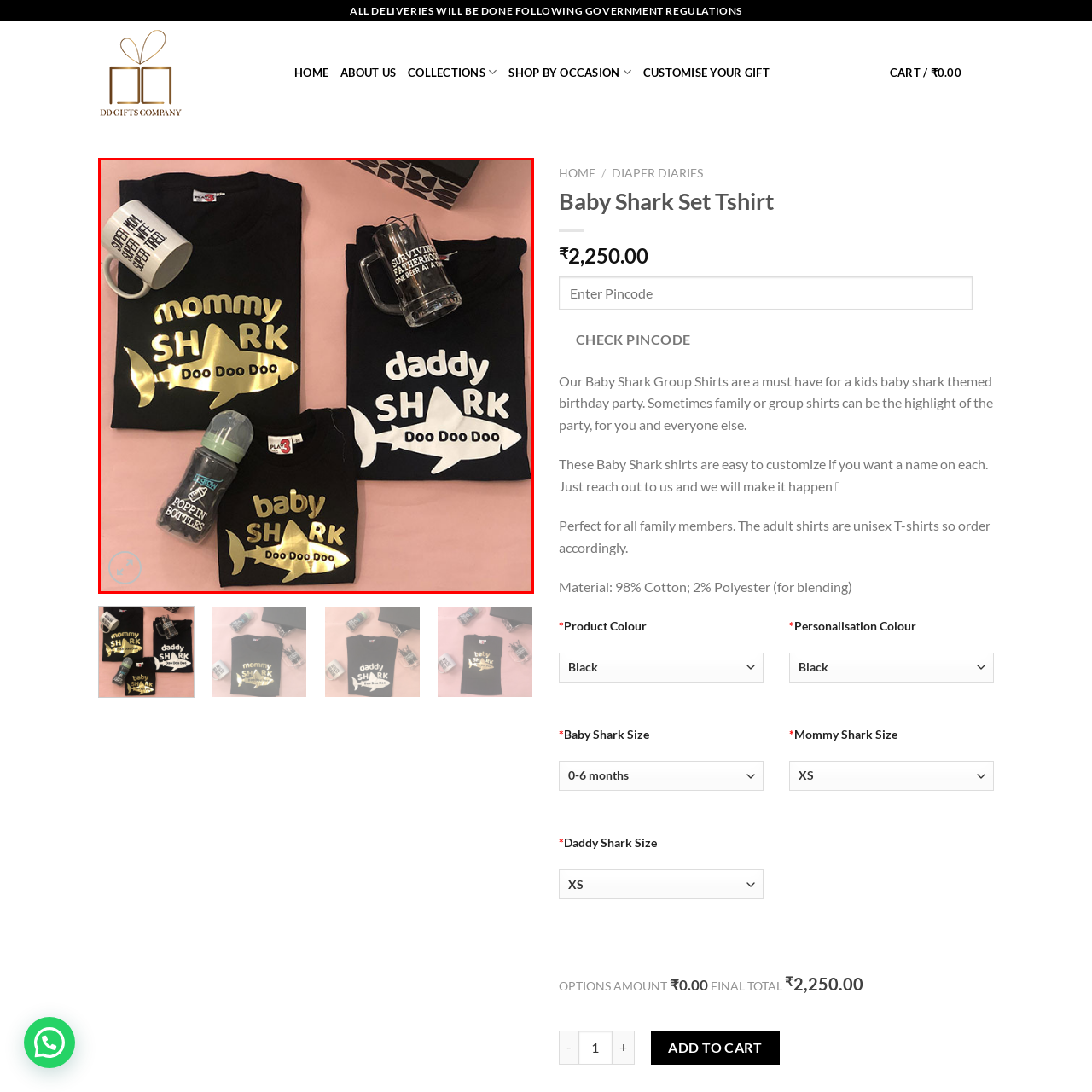Observe the section highlighted in yellow, What is written on the 'mommy SHARK' Tee? 
Please respond using a single word or phrase.

Doo Doo Doo